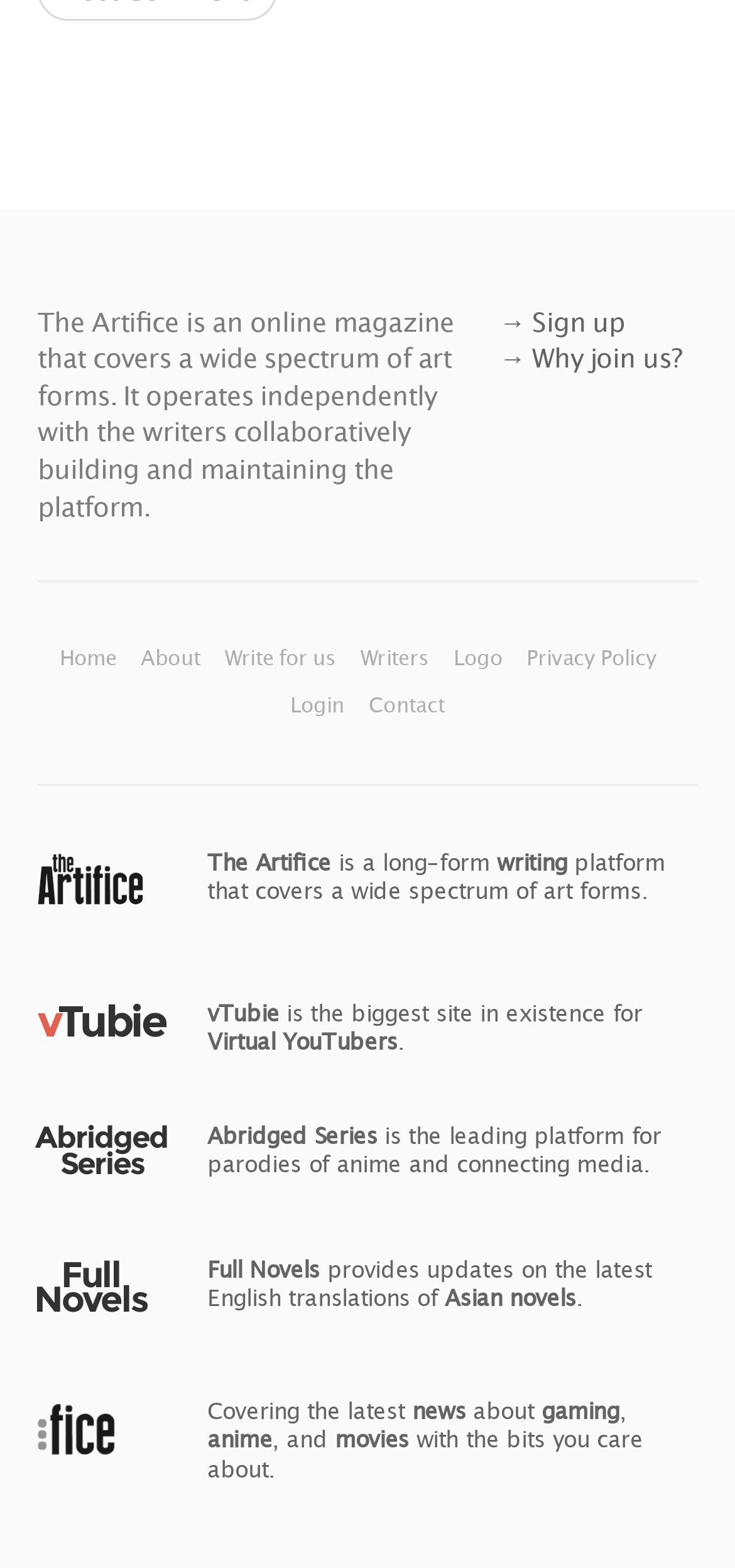Look at the image and answer the question in detail:
What is the name of the online magazine?

The name of the online magazine can be found in the top-left corner of the webpage, where it is written in a larger font size and is also a link. It is mentioned as 'The Artifice is an online magazine that covers a wide spectrum of art forms.' in the first paragraph of the webpage.